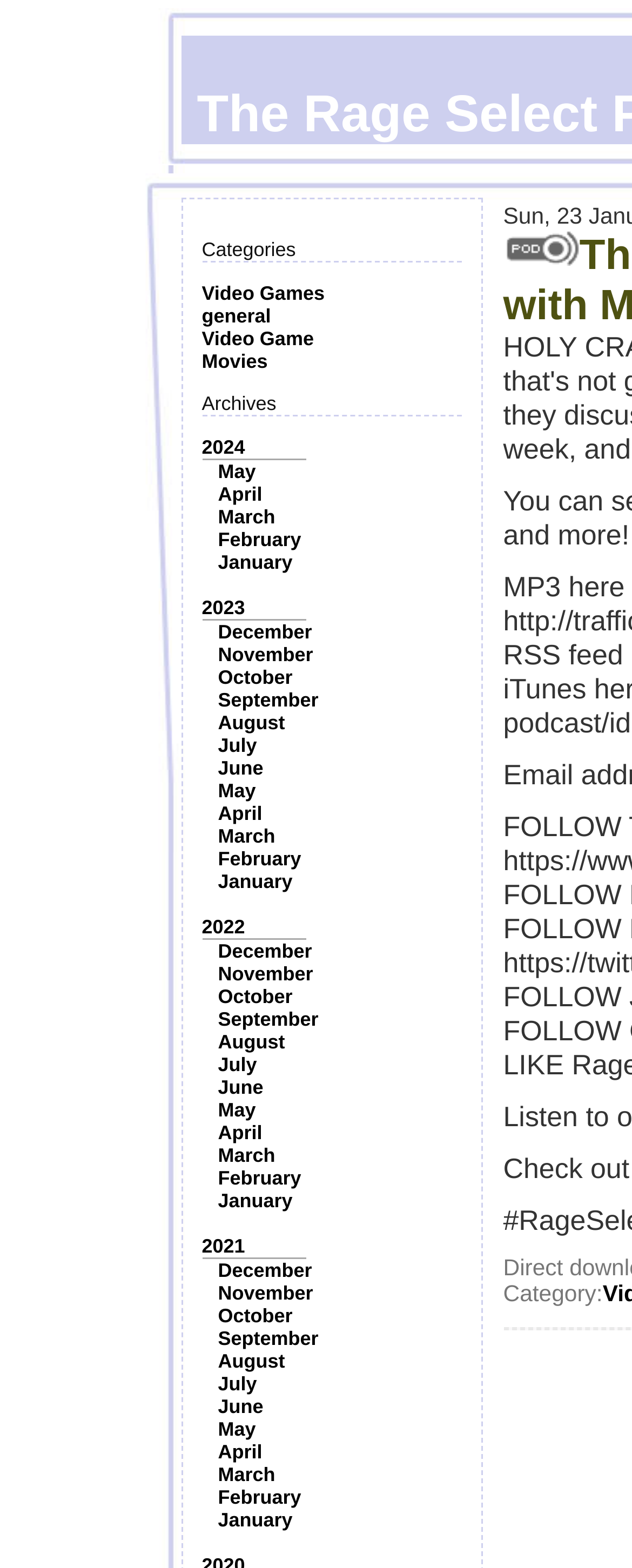Please find the bounding box coordinates (top-left x, top-left y, bottom-right x, bottom-right y) in the screenshot for the UI element described as follows: Video Games

[0.319, 0.18, 0.514, 0.194]